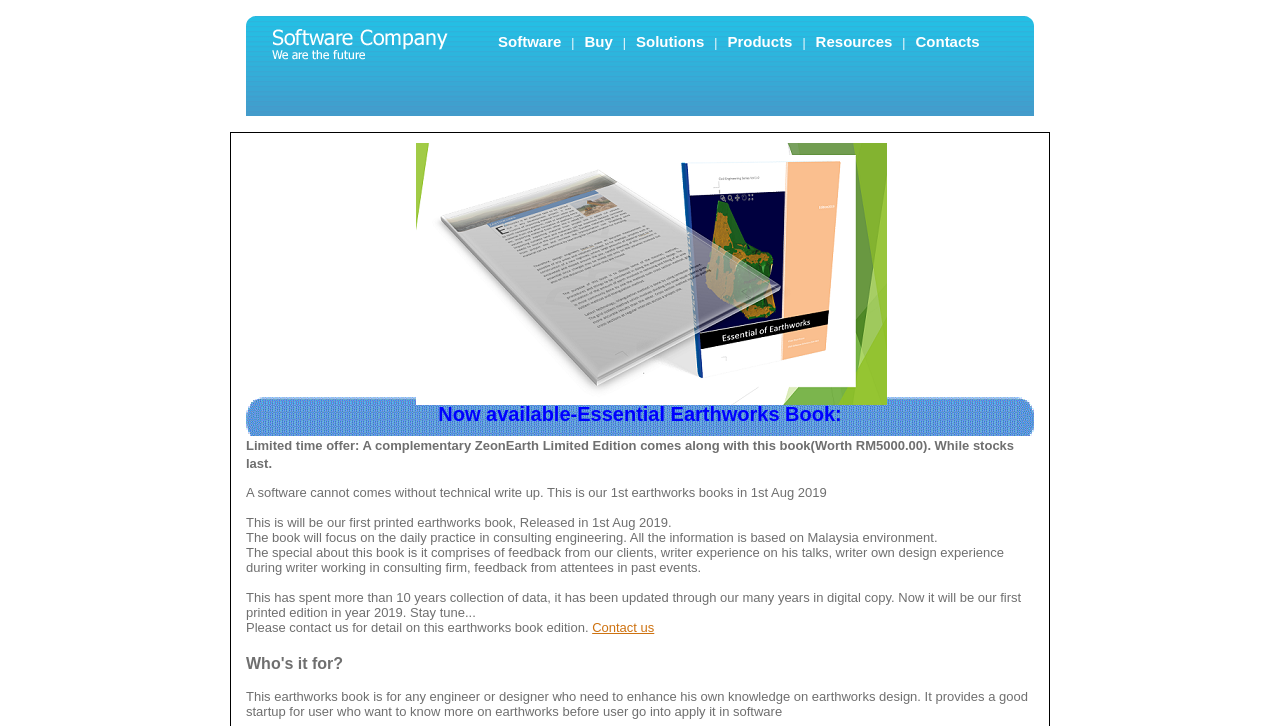Please identify the coordinates of the bounding box for the clickable region that will accomplish this instruction: "Click on the 'Post Comment' button".

None